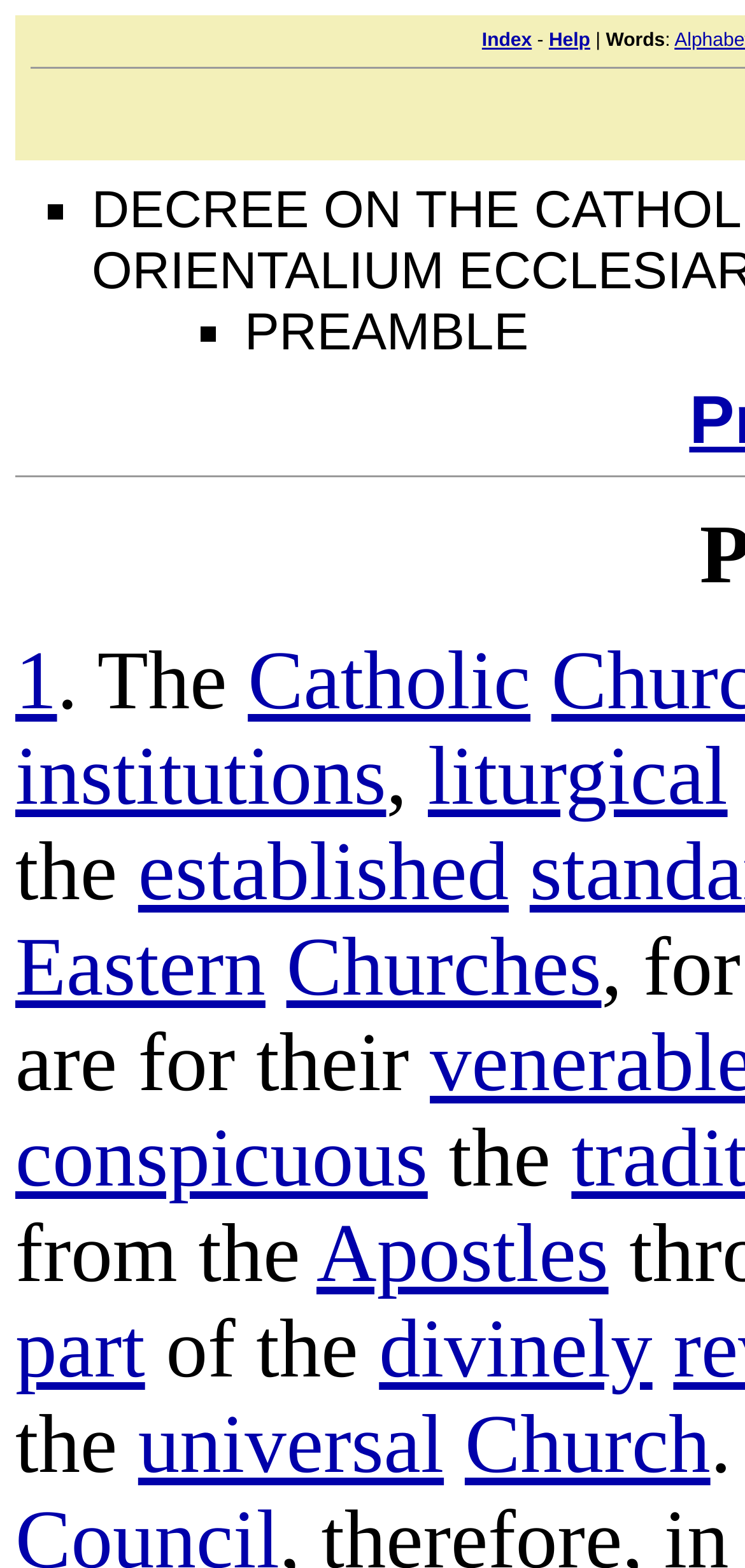Describe in detail what you see on the webpage.

The webpage appears to be a text-based webpage, likely a religious or academic text, with a focus on the Second Vatican Ecumenical Council. 

At the top of the page, there are two links, "Index" and "Help", positioned side by side, with "Index" on the left and "Help" on the right. 

Below these links, there are two list markers, '■', one on the left and the other on the right, which seem to be used to separate sections or highlight important points. 

The main content of the page is divided into sections, with headings and paragraphs of text. The first section is headed by the title "PREAMBLE", which is centered on the page. 

The text is organized into paragraphs, with links and static text interspersed throughout. The links appear to be references or keywords, such as "1", "Catholic", "institutions", "liturgical", and "Apostles", among others. These links are positioned inline with the surrounding text, with some appearing on the left, right, or center of the page. 

There are no images on the page, and the overall layout is dominated by text, with a focus on conveying information rather than visual appeal.